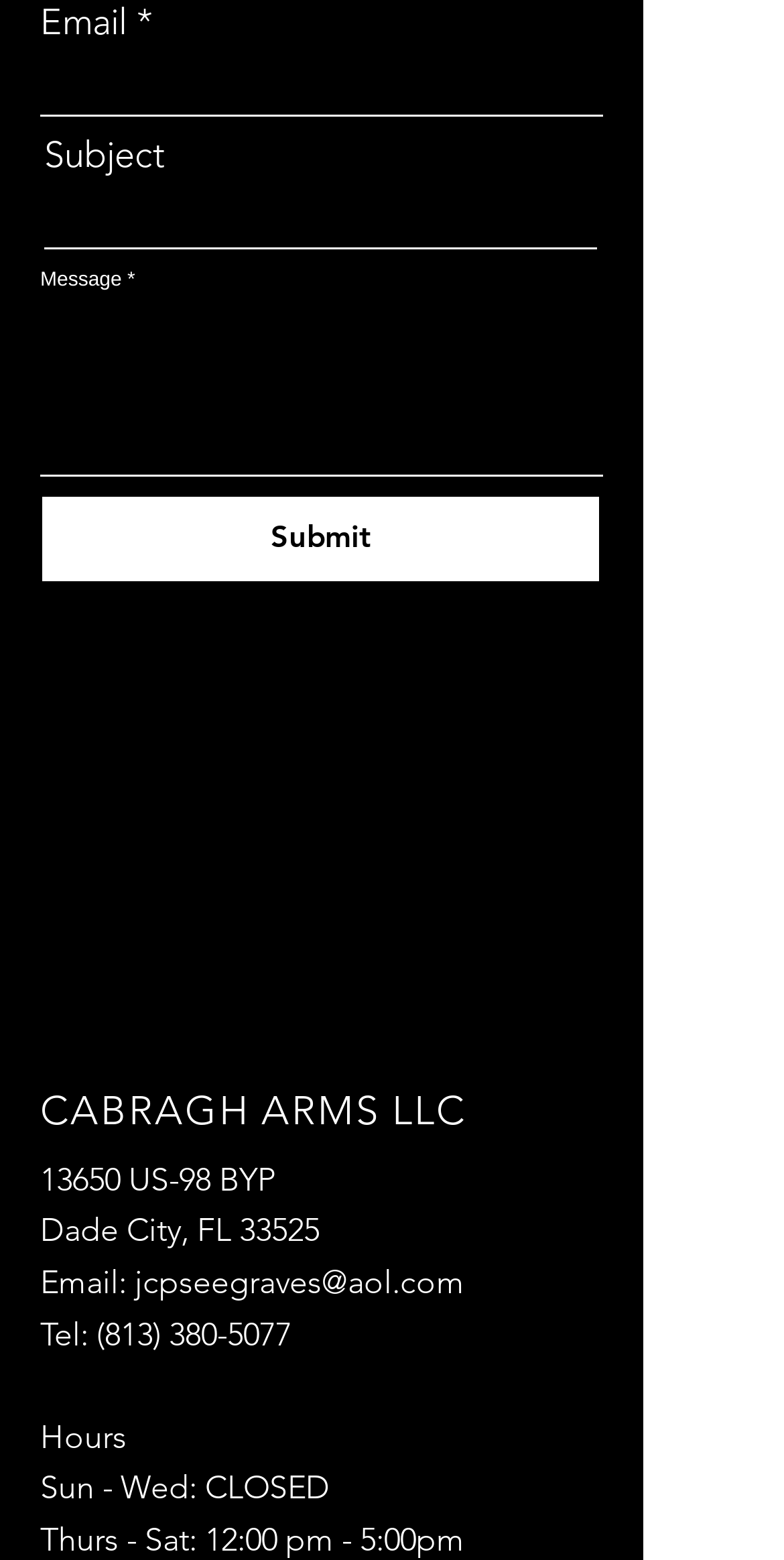Please identify the bounding box coordinates of the region to click in order to complete the task: "Get information about precision metal stamping company pricing". The coordinates must be four float numbers between 0 and 1, specified as [left, top, right, bottom].

None